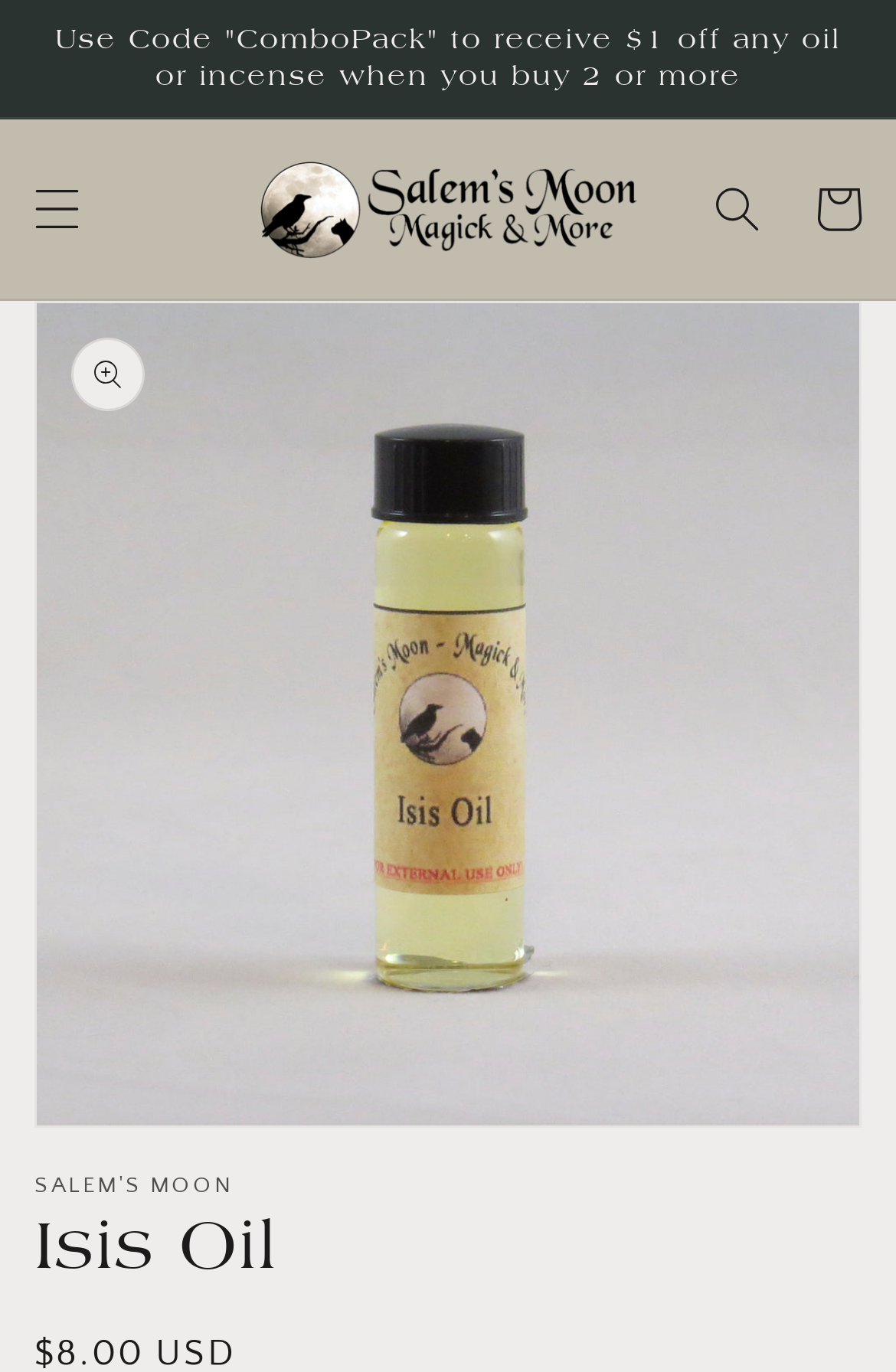Create a full and detailed caption for the entire webpage.

The webpage is about Isis Oil, a product related to the Goddess of Love. At the top of the page, there is an announcement region that spans the entire width, taking up about 9% of the page's height. Within this region, there is a static text element that occupies most of the region, displaying a promotional message about using a code to receive a discount on oil or incense purchases.

To the right of the announcement region, there is a menu button that is not expanded. Below the announcement region, there is a link to "Salem's Moon" accompanied by an image of the same name, taking up about 45% of the page's width. The image is positioned slightly to the right of the link.

On the top-right corner of the page, there is a search button that has a popup dialog, and next to it, there is a link to the cart. Below these elements, there is a gallery viewer region that occupies most of the page's height and width, taking up about 60% of the page's area.

At the bottom of the page, there is a heading element that displays the title "Isis Oil", spanning the entire width of the gallery viewer region.